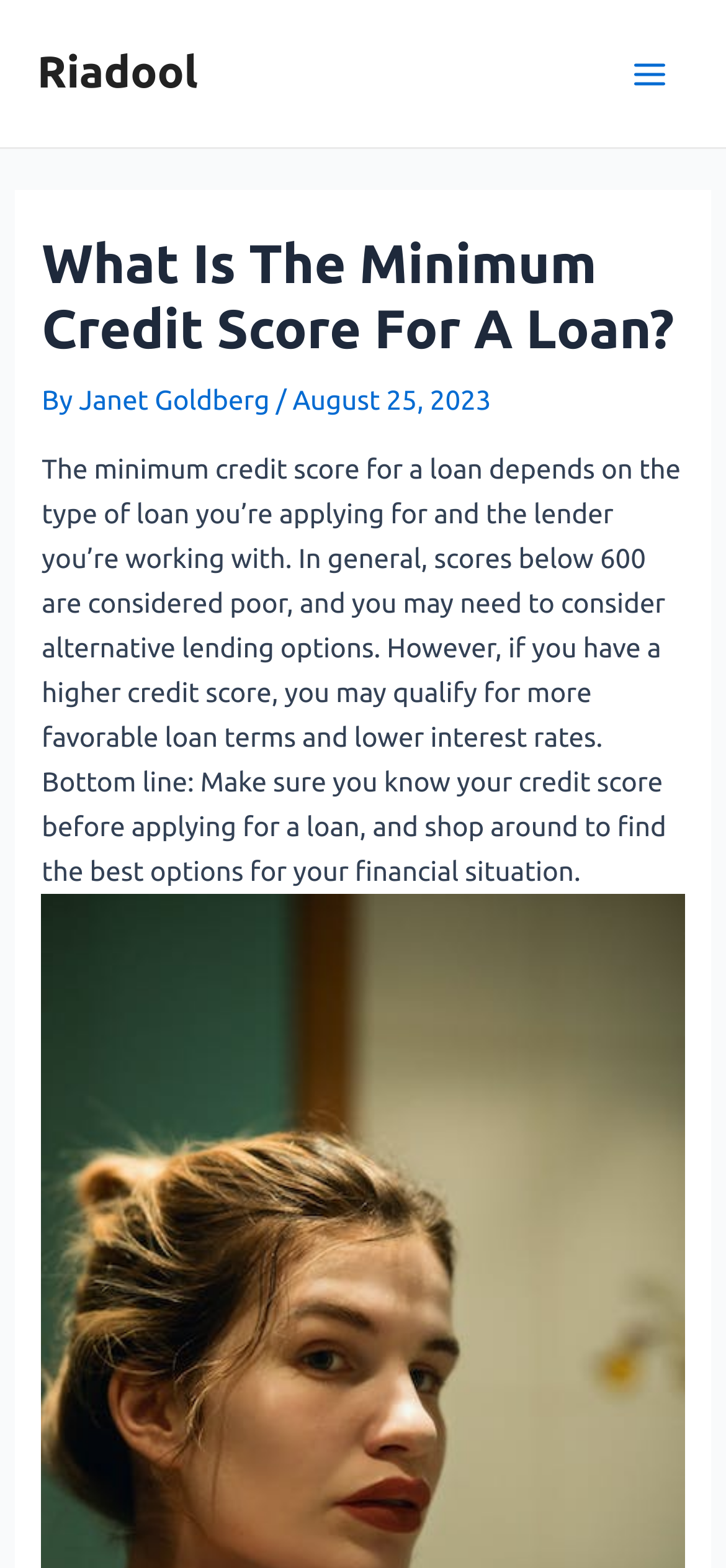Produce an elaborate caption capturing the essence of the webpage.

The webpage is about the minimum credit score required for a loan, with a focus on educating readers about the credit score requirements for different types of loans. 

At the top left of the page, there is a link to the website "Riadool". On the top right, there is a button labeled "Main Menu" with an accompanying image. 

Below the top section, there is a header area that spans almost the entire width of the page. Within this header, the main title "What Is The Minimum Credit Score For A Loan?" is prominently displayed. The title is followed by the author's name, "Janet Goldberg", and the publication date, "August 25, 2023". 

The main content of the page is a block of text that explains how the minimum credit score for a loan varies depending on the type of loan and the lender. It also provides general guidance on how credit scores are categorized and the importance of knowing one's credit score before applying for a loan. This text block is positioned below the header area and takes up a significant portion of the page.